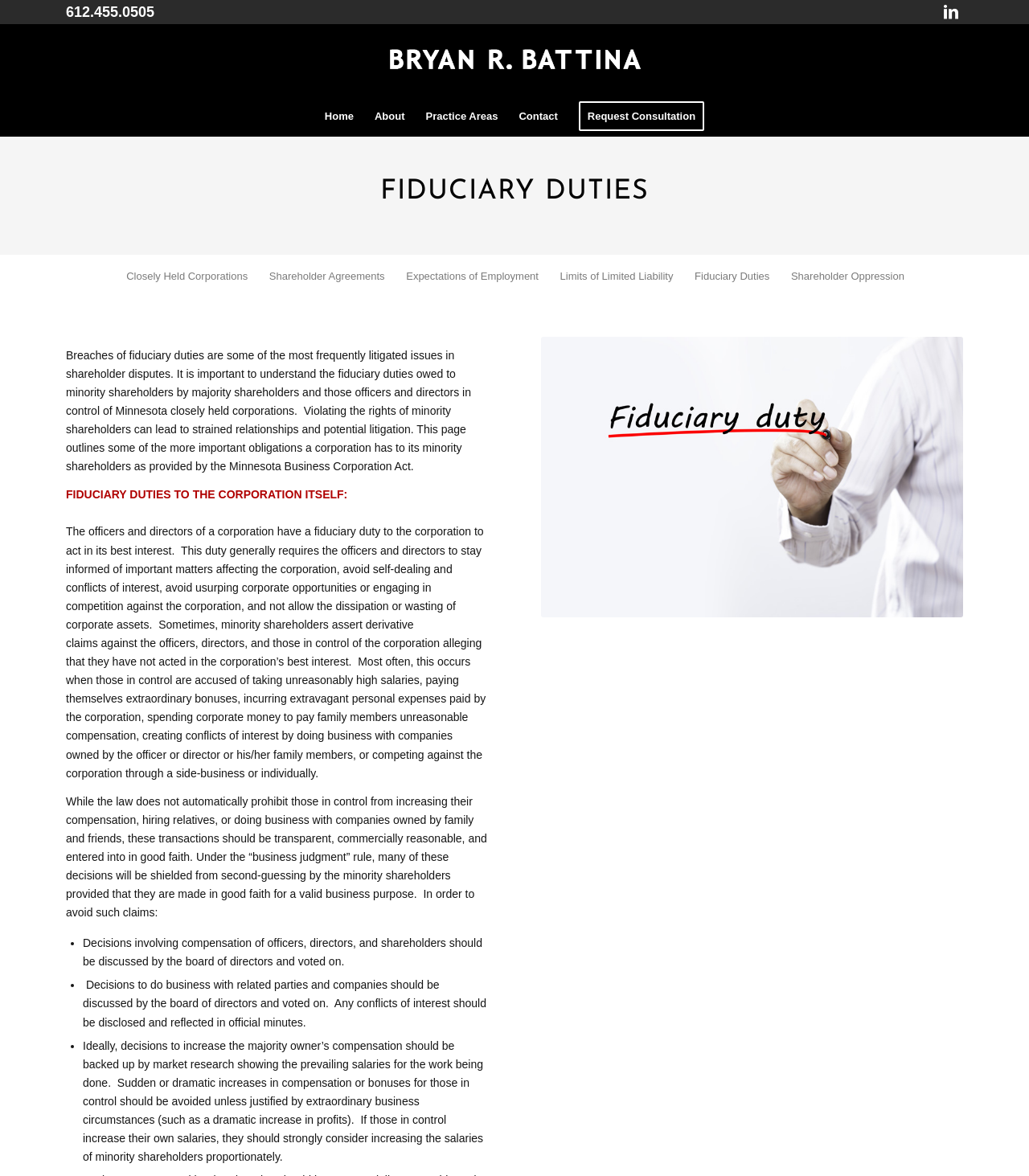Find the bounding box coordinates for the area that should be clicked to accomplish the instruction: "Request a Consultation".

[0.552, 0.082, 0.695, 0.116]